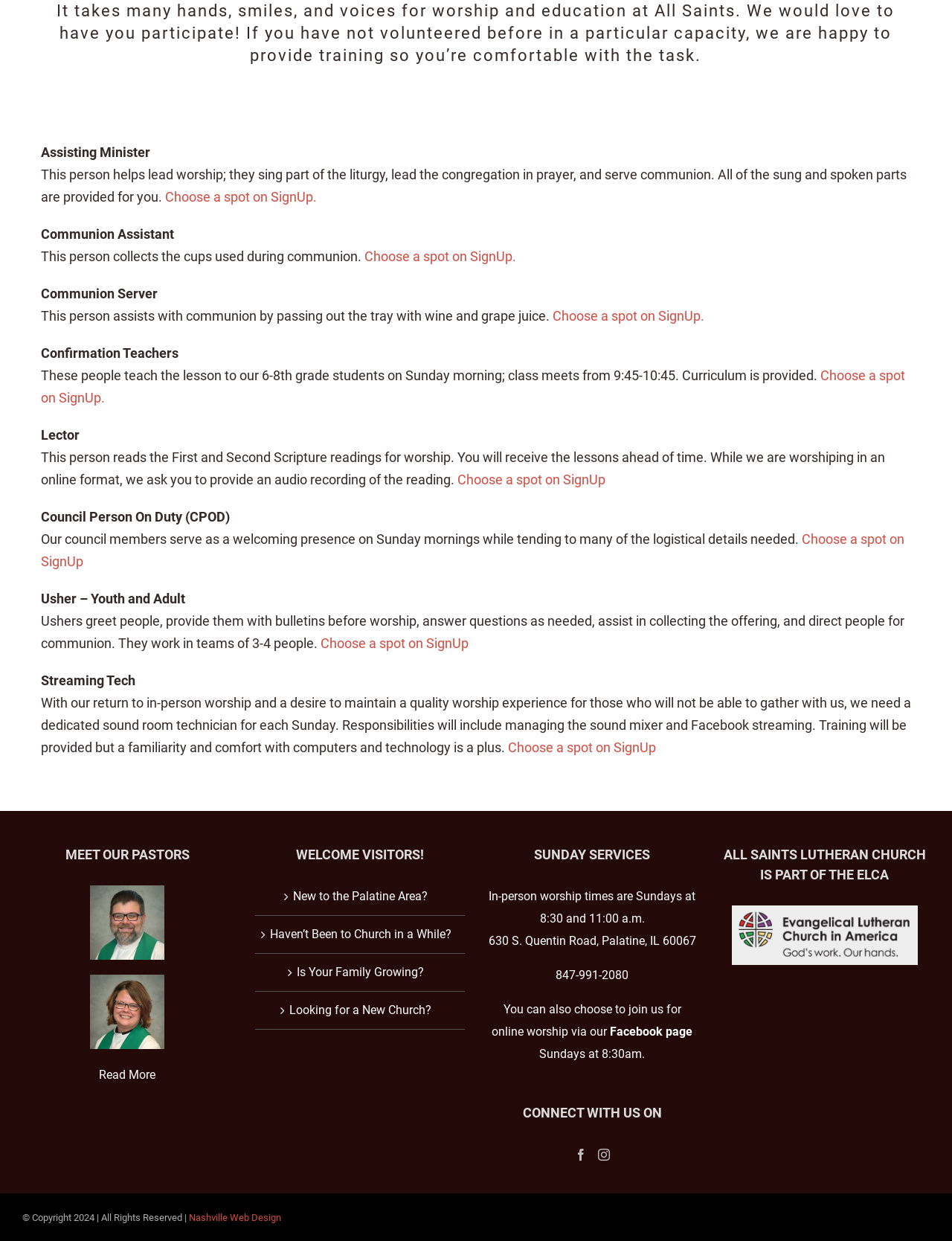Find the bounding box of the UI element described as: "New to the Palatine Area?". The bounding box coordinates should be given as four float values between 0 and 1, i.e., [left, top, right, bottom].

[0.277, 0.714, 0.48, 0.732]